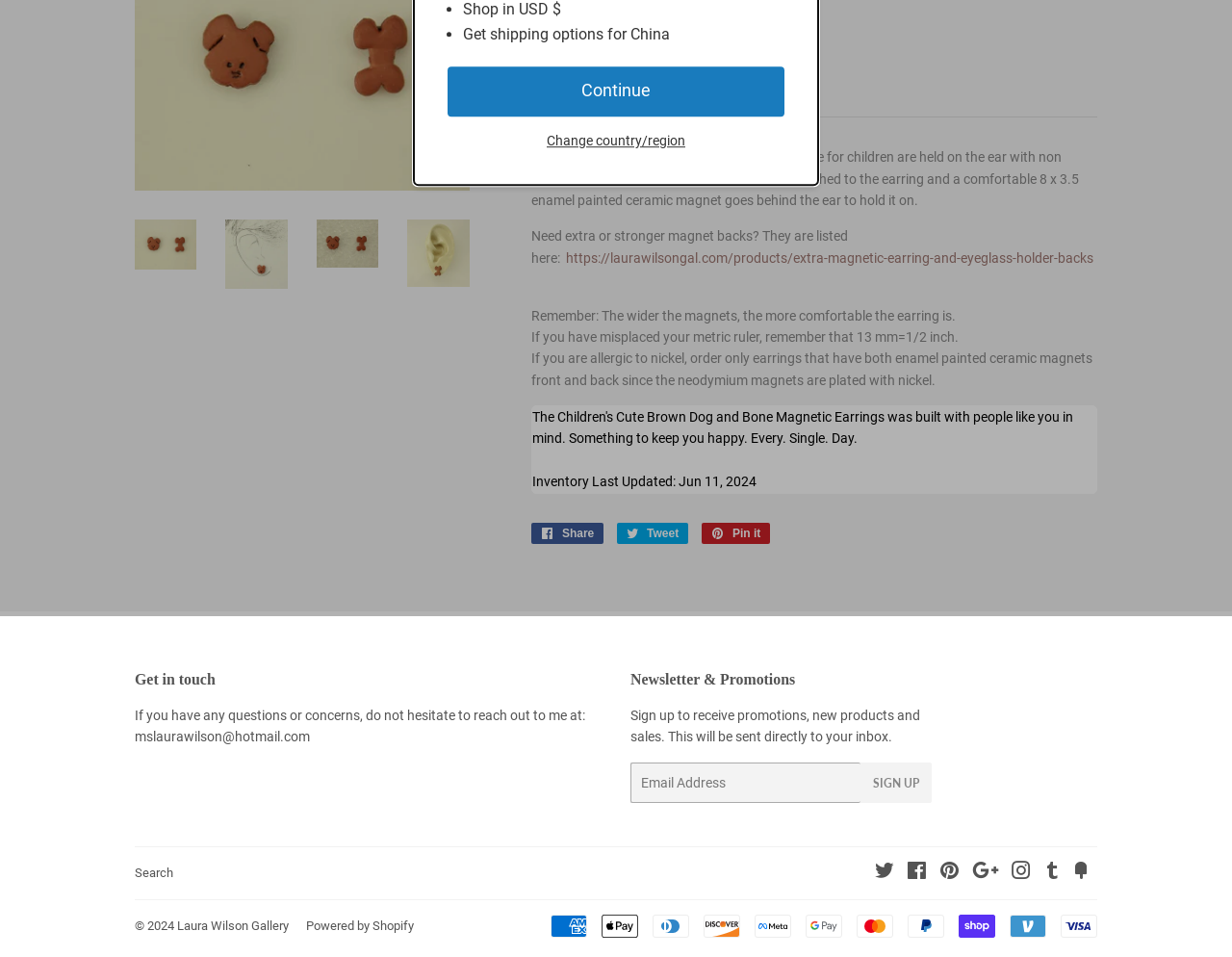Mark the bounding box of the element that matches the following description: "Rings".

[0.098, 0.234, 0.27, 0.276]